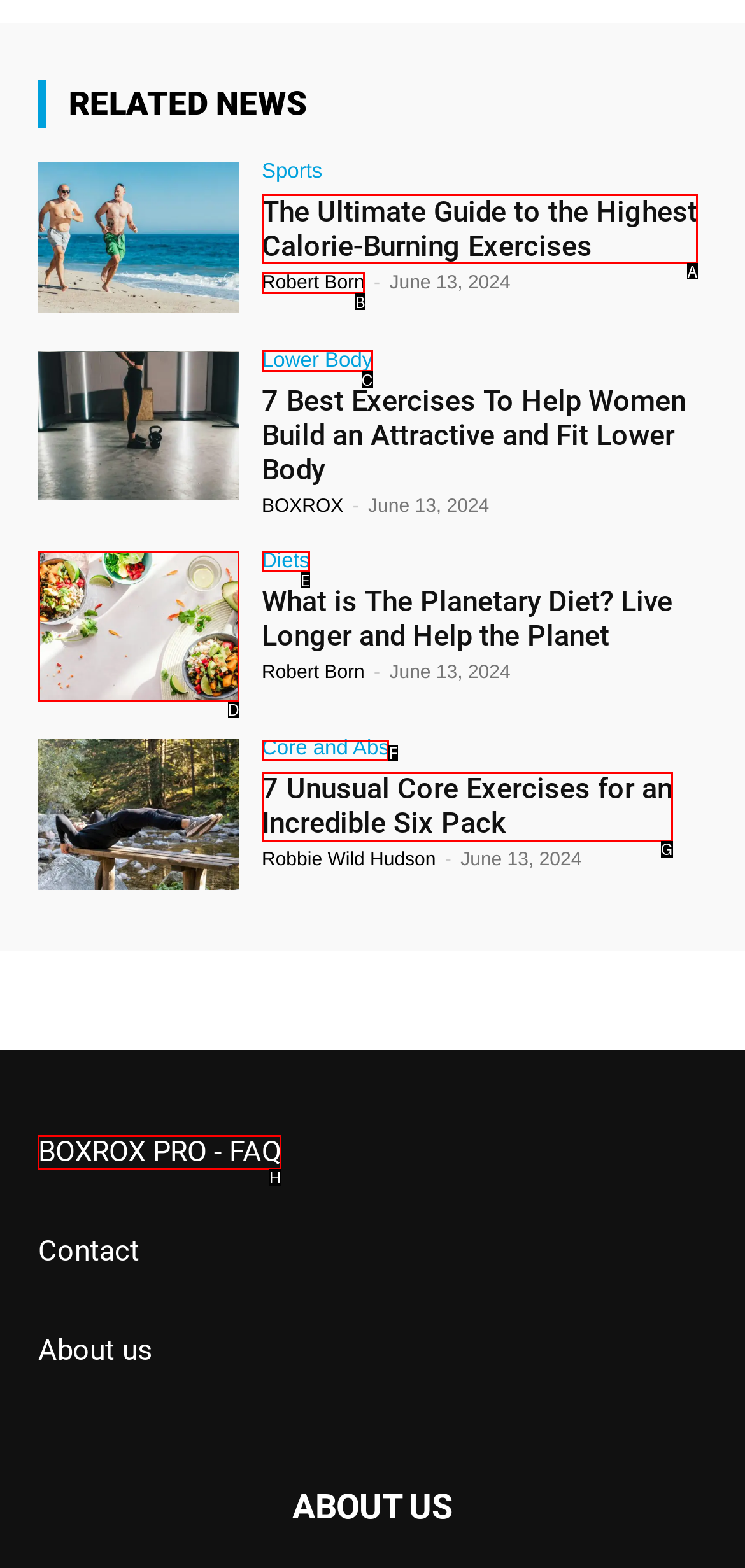Identify the HTML element to select in order to accomplish the following task: Check the FAQ of BOXROX PRO
Reply with the letter of the chosen option from the given choices directly.

H